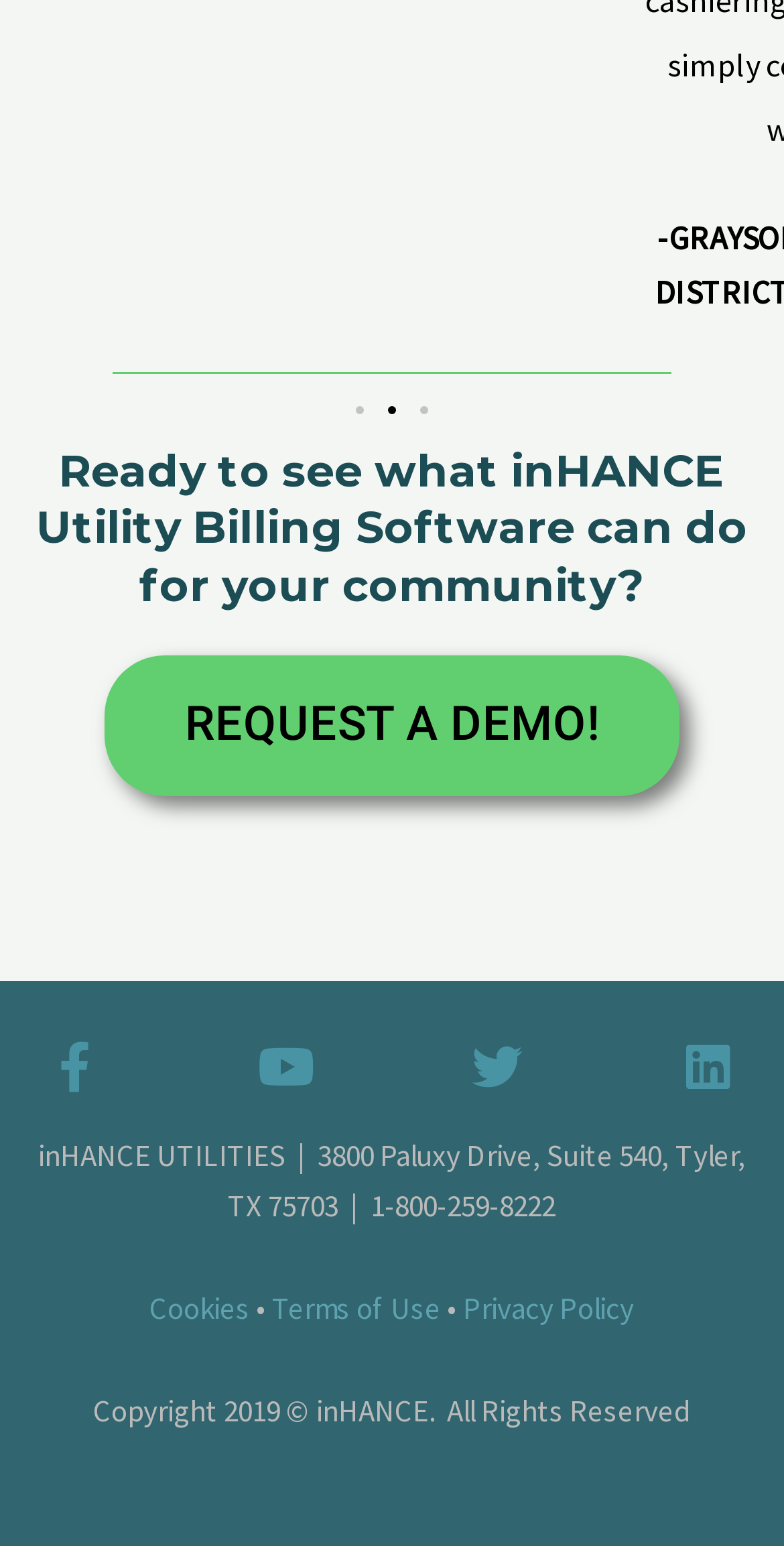Using the provided description Request a Demo!, find the bounding box coordinates for the UI element. Provide the coordinates in (top-left x, top-left y, bottom-right x, bottom-right y) format, ensuring all values are between 0 and 1.

[0.133, 0.424, 0.867, 0.515]